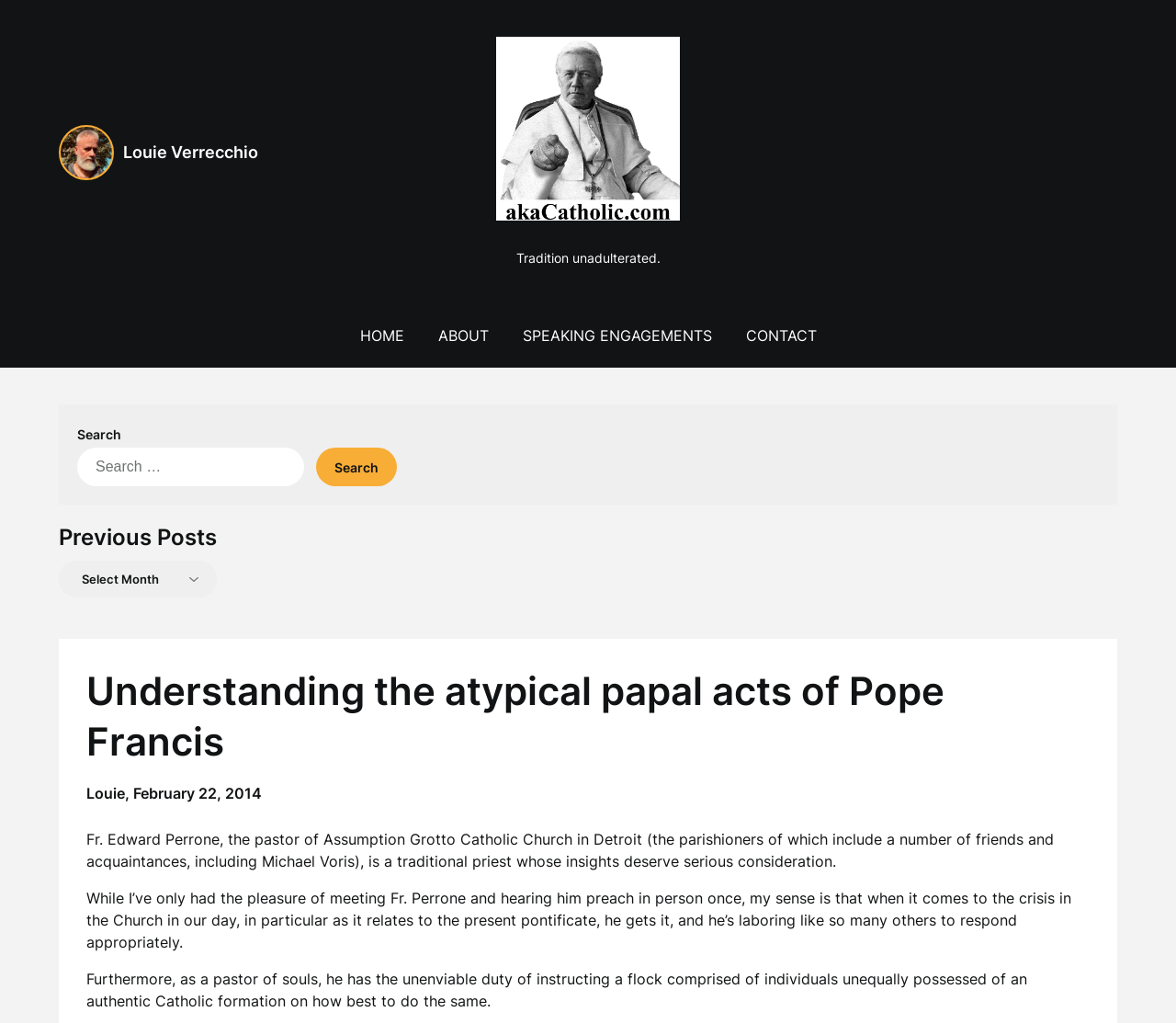Determine the bounding box coordinates for the area that should be clicked to carry out the following instruction: "Click the 'HOME' link".

[0.293, 0.297, 0.356, 0.359]